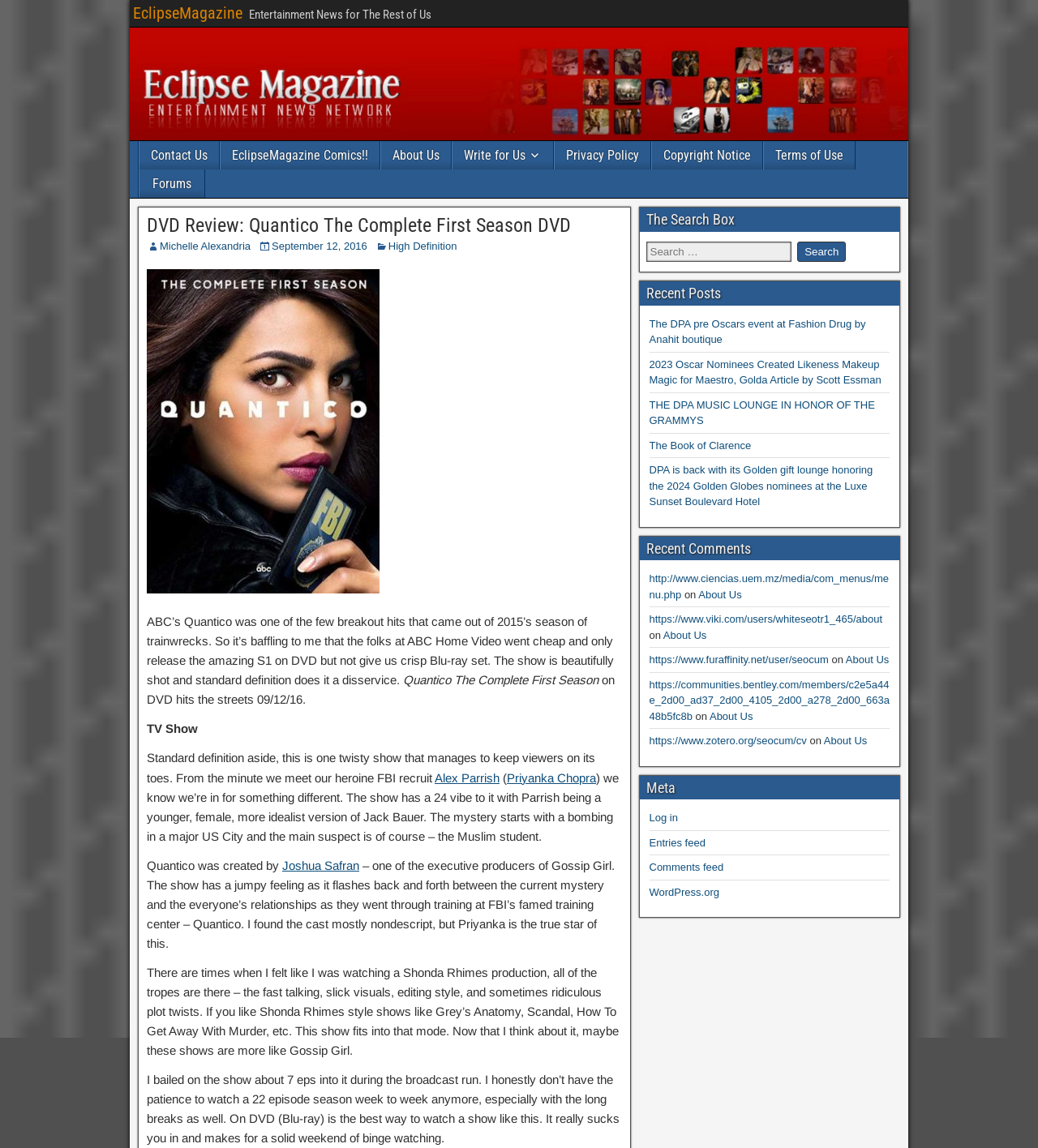Please respond to the question using a single word or phrase:
What is the format of the DVD?

Standard definition